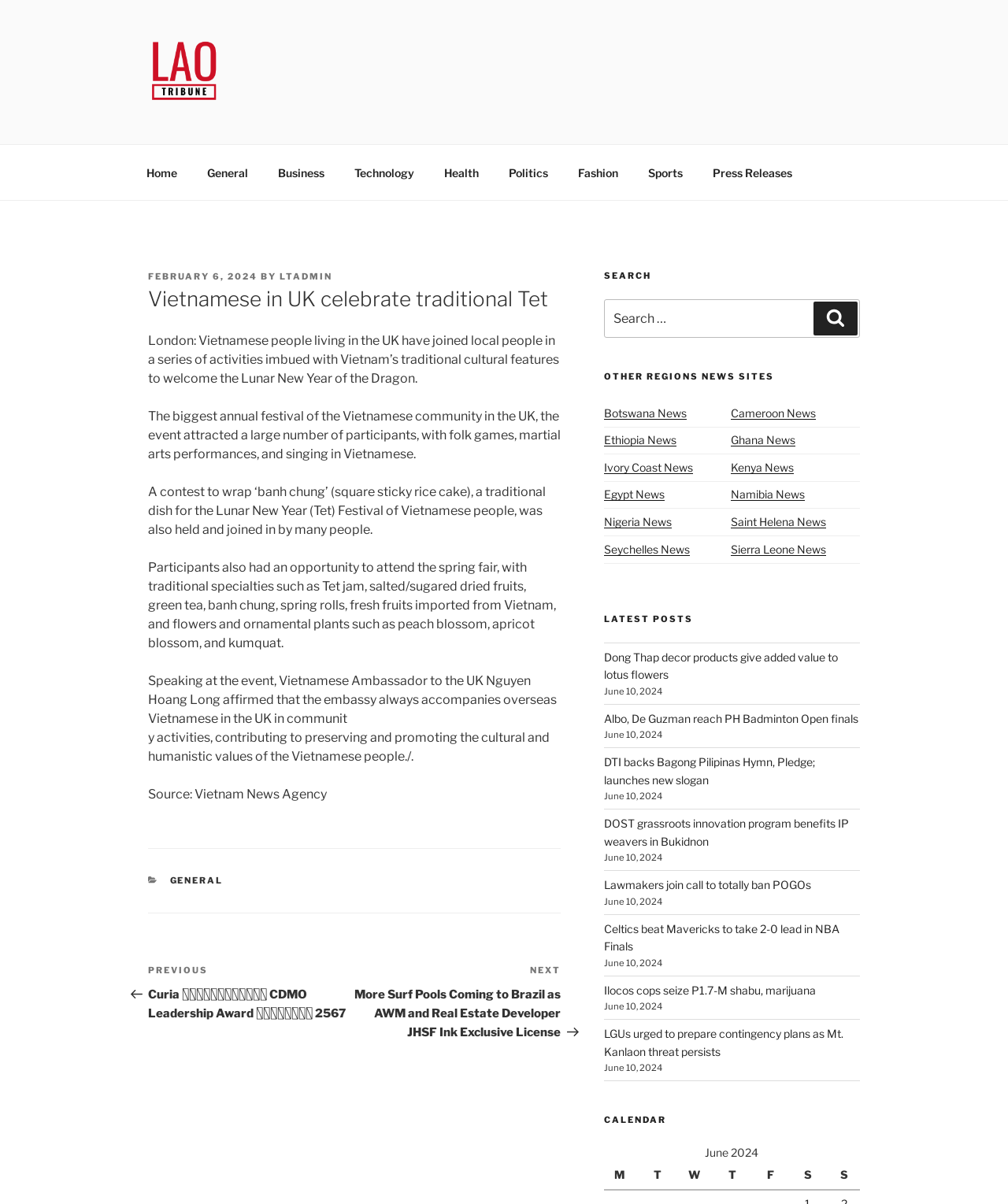Can you find the bounding box coordinates of the area I should click to execute the following instruction: "Click on the 'Home' link"?

[0.131, 0.127, 0.189, 0.159]